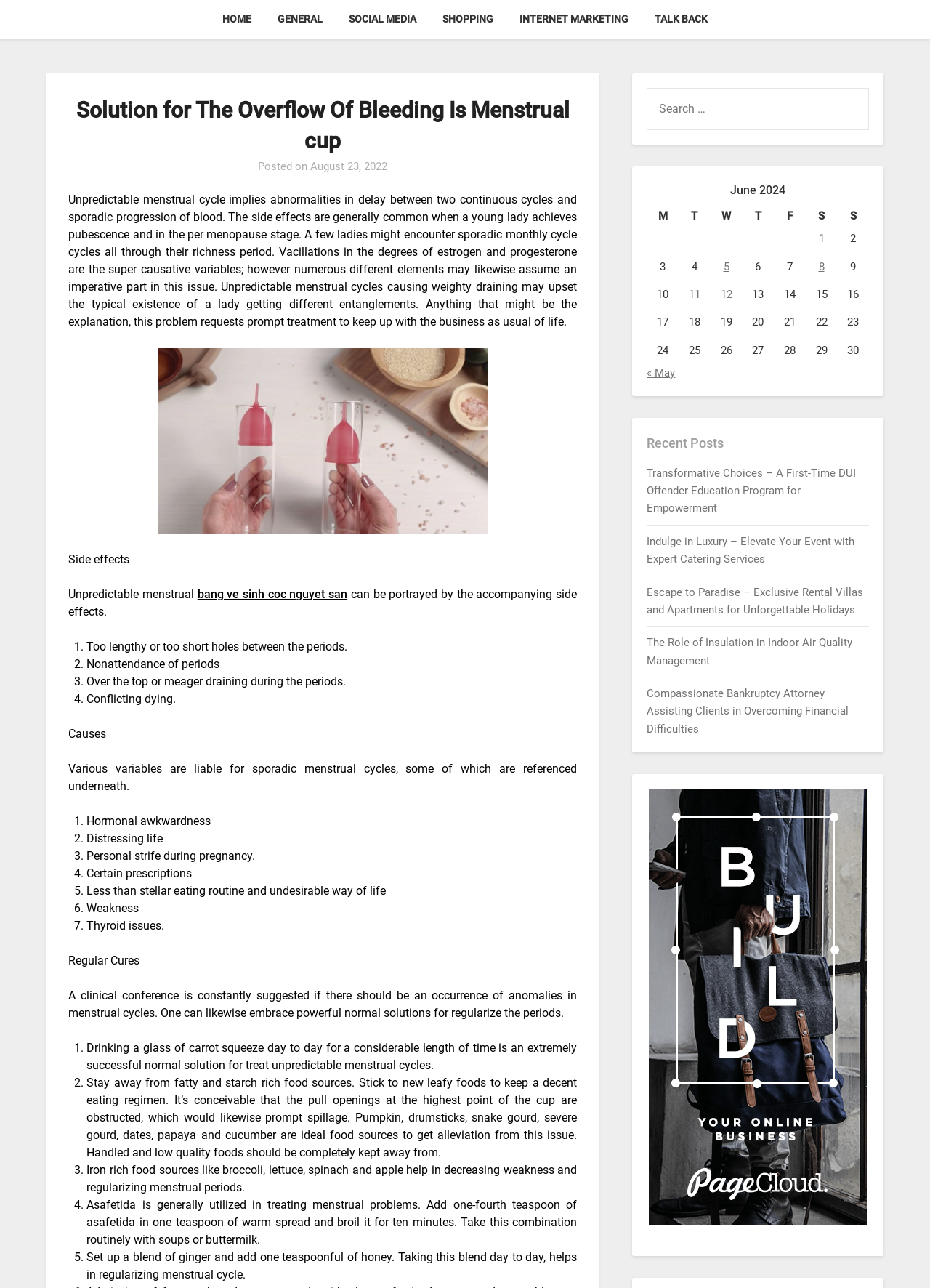What is the purpose of the table on the webpage?
Please provide a detailed and thorough answer to the question.

The table on the webpage appears to be showing a calendar of posts published in June 2024, with links to each post.